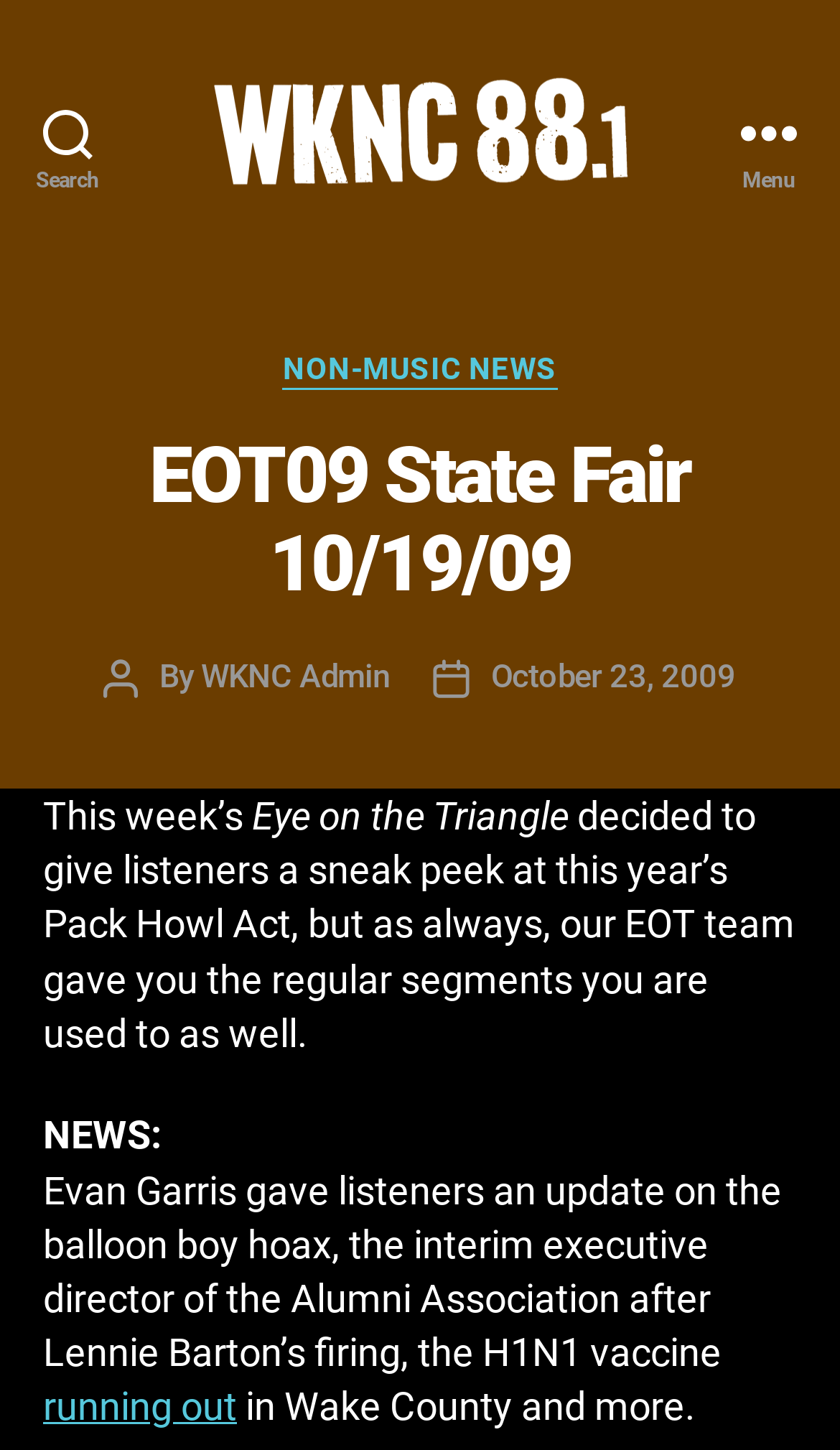From the given element description: "Non-Music News", find the bounding box for the UI element. Provide the coordinates as four float numbers between 0 and 1, in the order [left, top, right, bottom].

[0.337, 0.242, 0.663, 0.27]